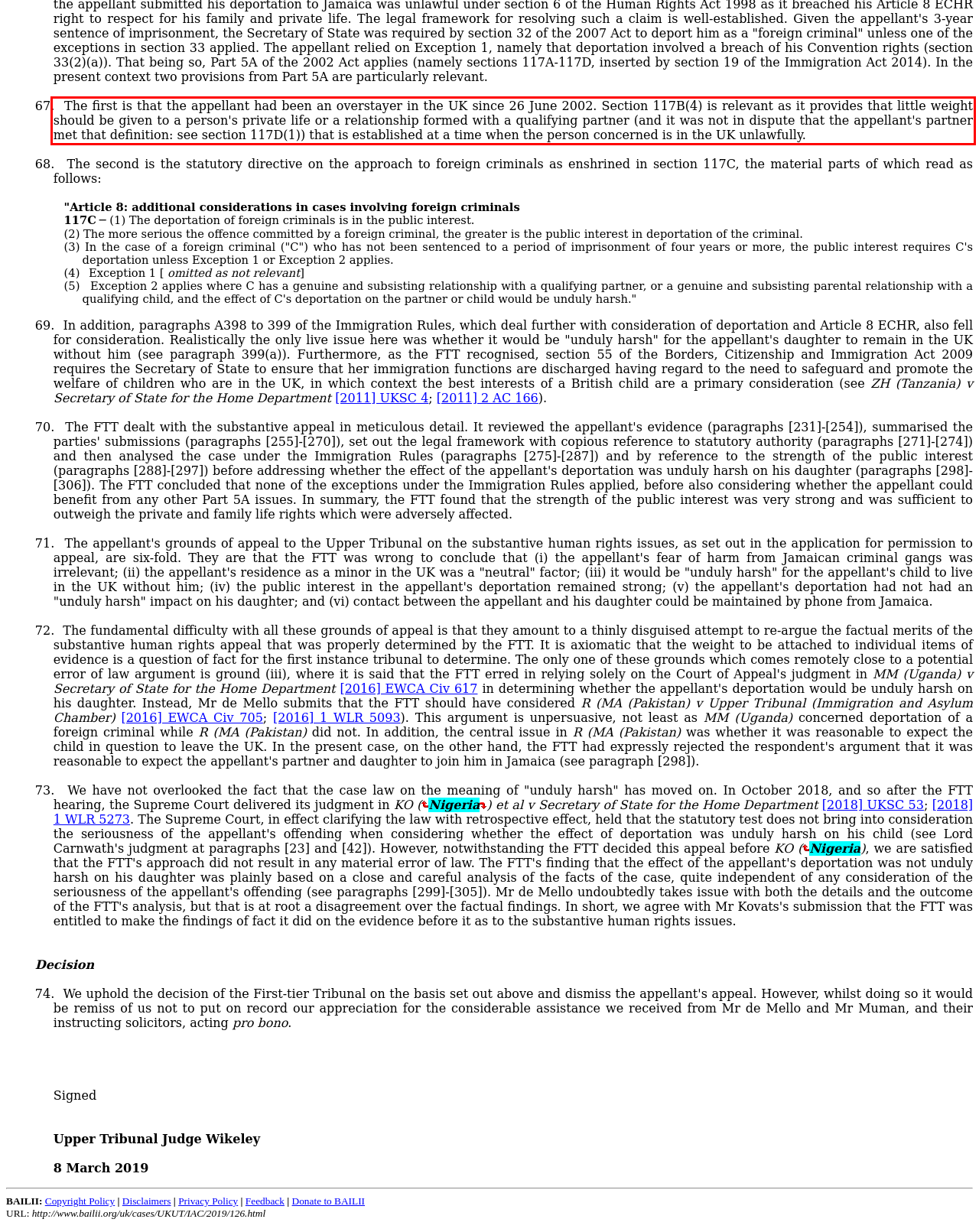You are provided with a screenshot of a webpage that includes a red bounding box. Extract and generate the text content found within the red bounding box.

67. The first is that the appellant had been an overstayer in the UK since 26 June 2002. Section 117B(4) is relevant as it provides that little weight should be given to a person's private life or a relationship formed with a qualifying partner (and it was not in dispute that the appellant's partner met that definition: see section 117D(1)) that is established at a time when the person concerned is in the UK unlawfully.